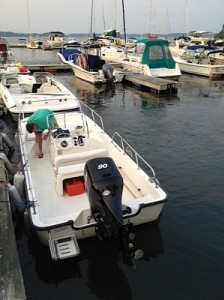What type of motor is fitted on the boat? From the image, respond with a single word or brief phrase.

outboard motor